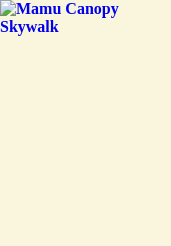Explain what is happening in the image with elaborate details.

The image features a scenic representation of the **Mamu Canopy Skywalk**, an iconic attraction located in Queensland, Australia. Showcasing the lush green canopy, the image captures the essence of nature's beauty found in this unique rainforest experience. Visitors to the Mamu Canopy Skywalk can stroll along elevated walkways that provide stunning views of the surrounding landscape, making it a popular destination for nature lovers and adventurers alike. The bold blue text labeling the attraction stands out against the pale background, enhancing its visibility and significance. This visual invitation highlights Mamu Canopy Skywalk as a must-visit site within the region’s rich ecological tapestry.